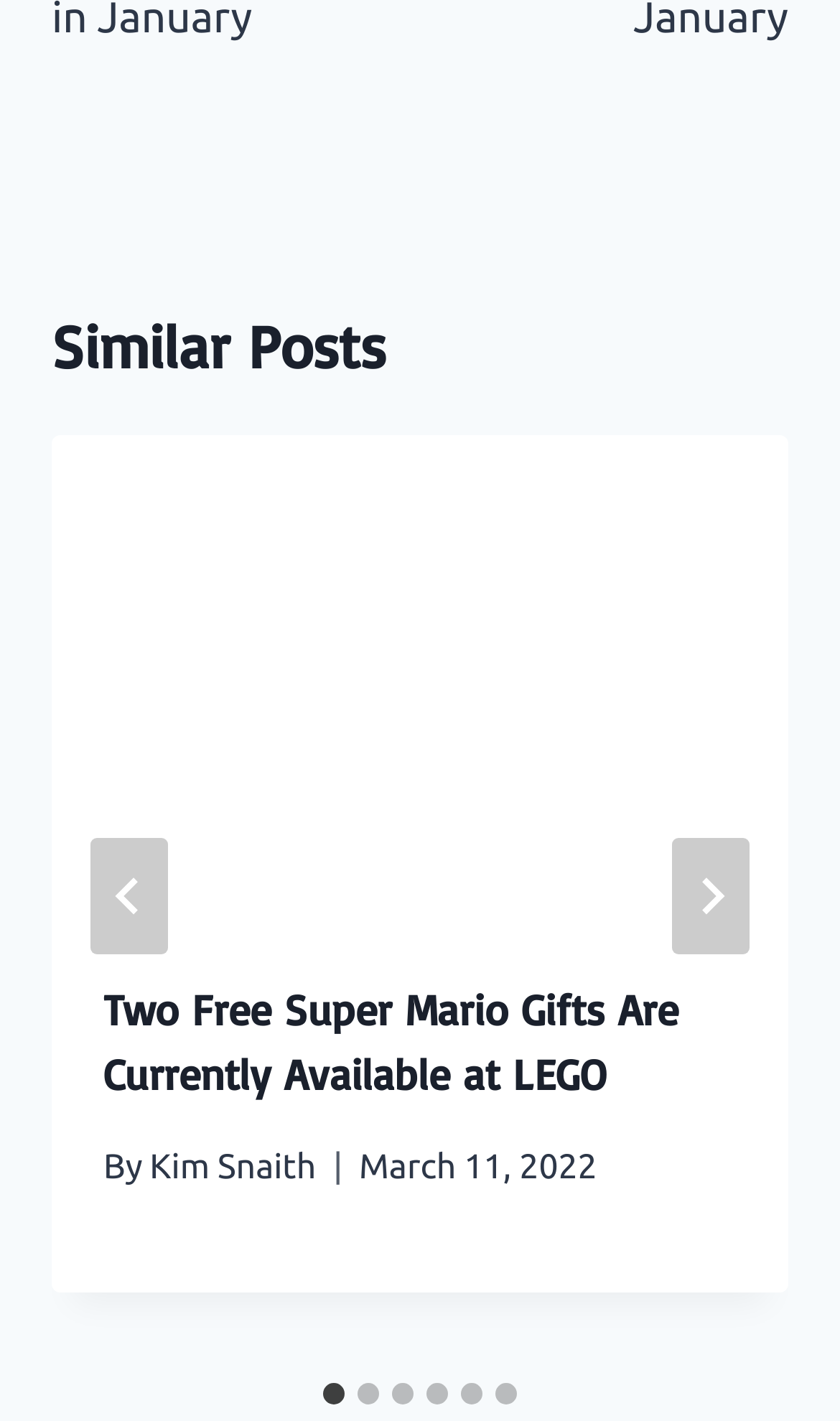Provide a brief response using a word or short phrase to this question:
What is the author of the first article?

Kim Snaith